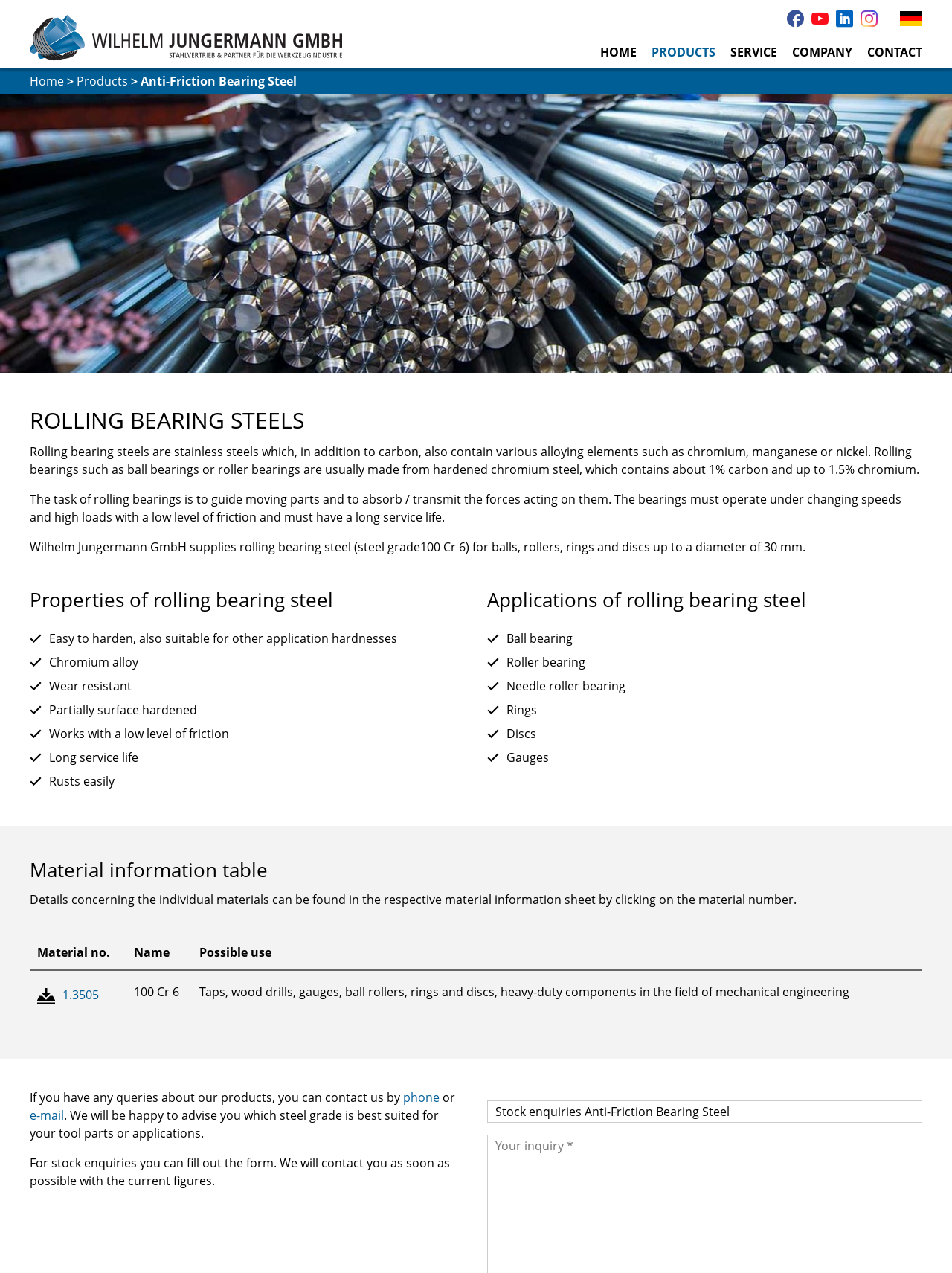Refer to the element description admin and identify the corresponding bounding box in the screenshot. Format the coordinates as (top-left x, top-left y, bottom-right x, bottom-right y) with values in the range of 0 to 1.

None